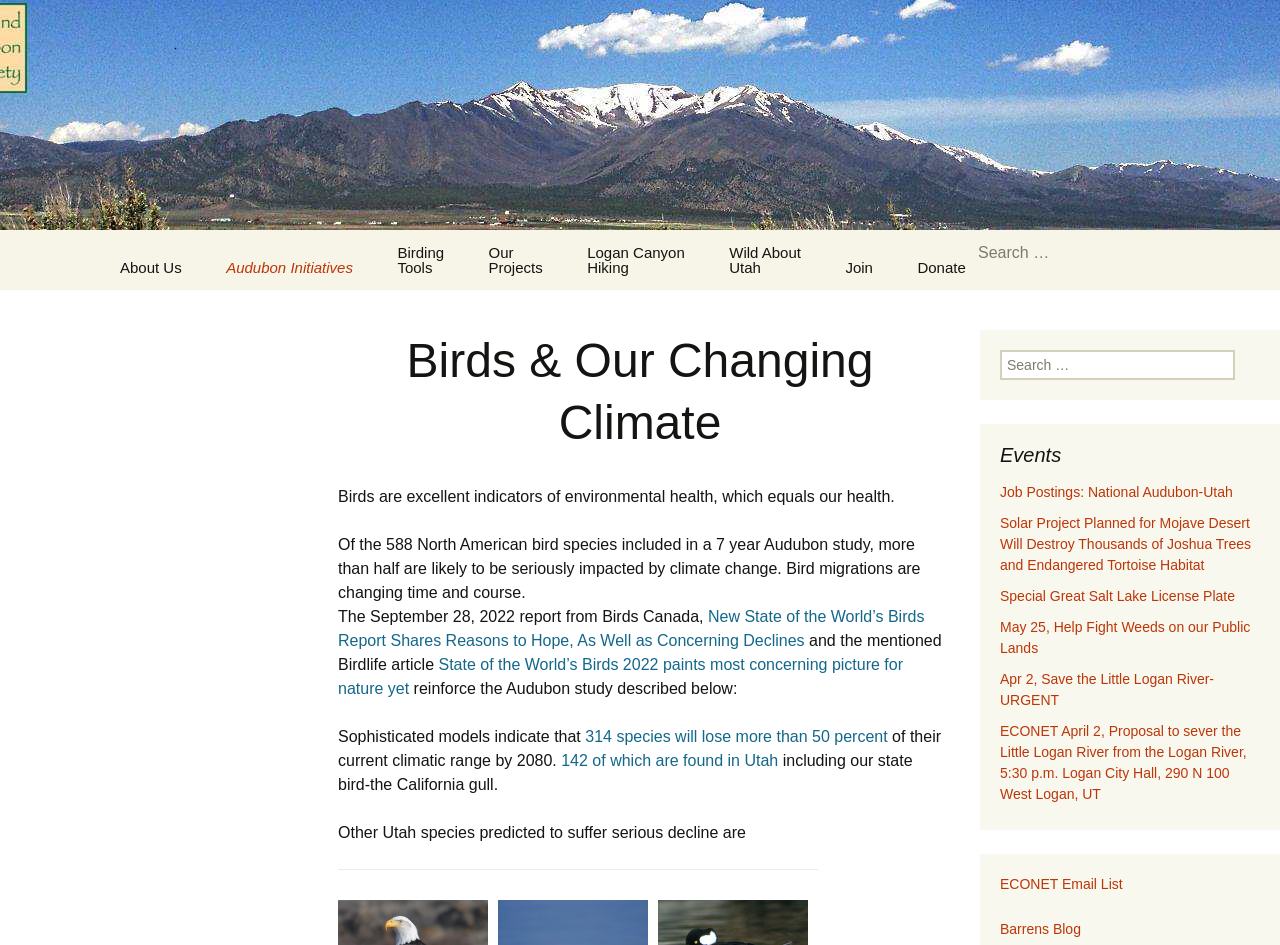Given the element description In the News, predict the bounding box coordinates for the UI element in the webpage screenshot. The format should be (top-left x, top-left y, bottom-right x, bottom-right y), and the values should be between 0 and 1.

[0.078, 0.561, 0.234, 0.608]